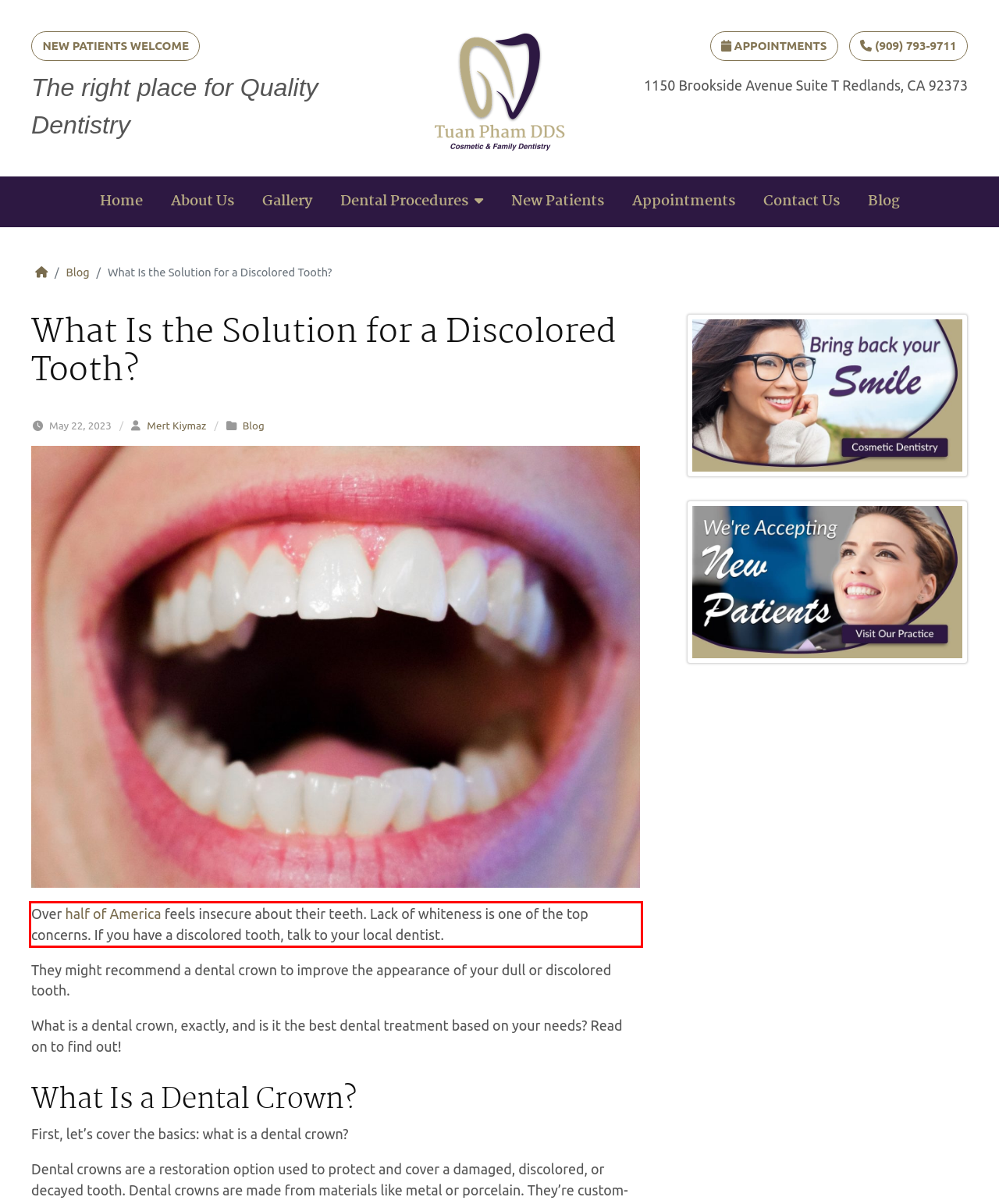Please identify the text within the red rectangular bounding box in the provided webpage screenshot.

Over half of America feels insecure about their teeth. Lack of whiteness is one of the top concerns. If you have a discolored tooth, talk to your local dentist.